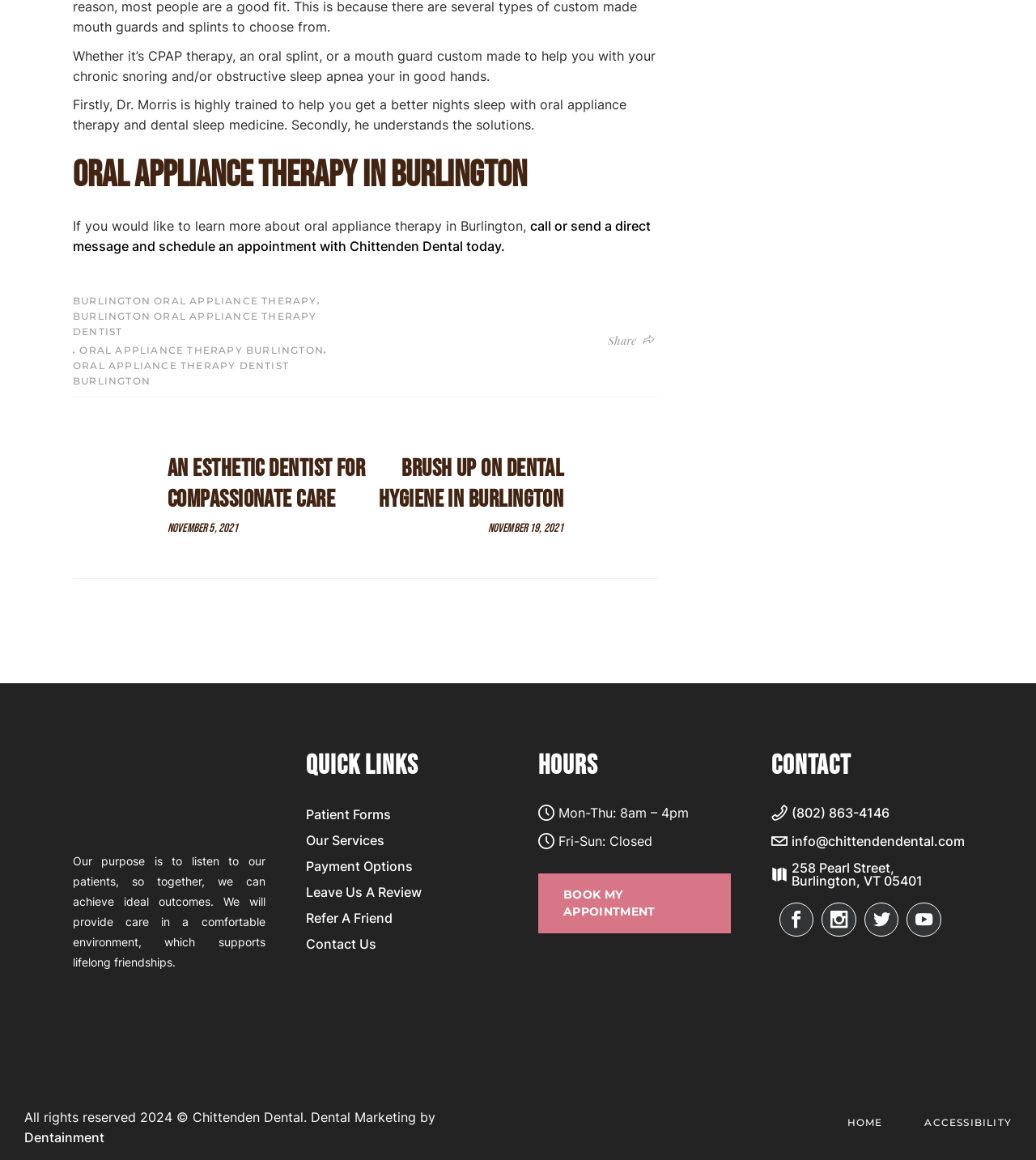Identify the bounding box coordinates for the element that needs to be clicked to fulfill this instruction: "Book my appointment". Provide the coordinates in the format of four float numbers between 0 and 1: [left, top, right, bottom].

[0.52, 0.753, 0.705, 0.804]